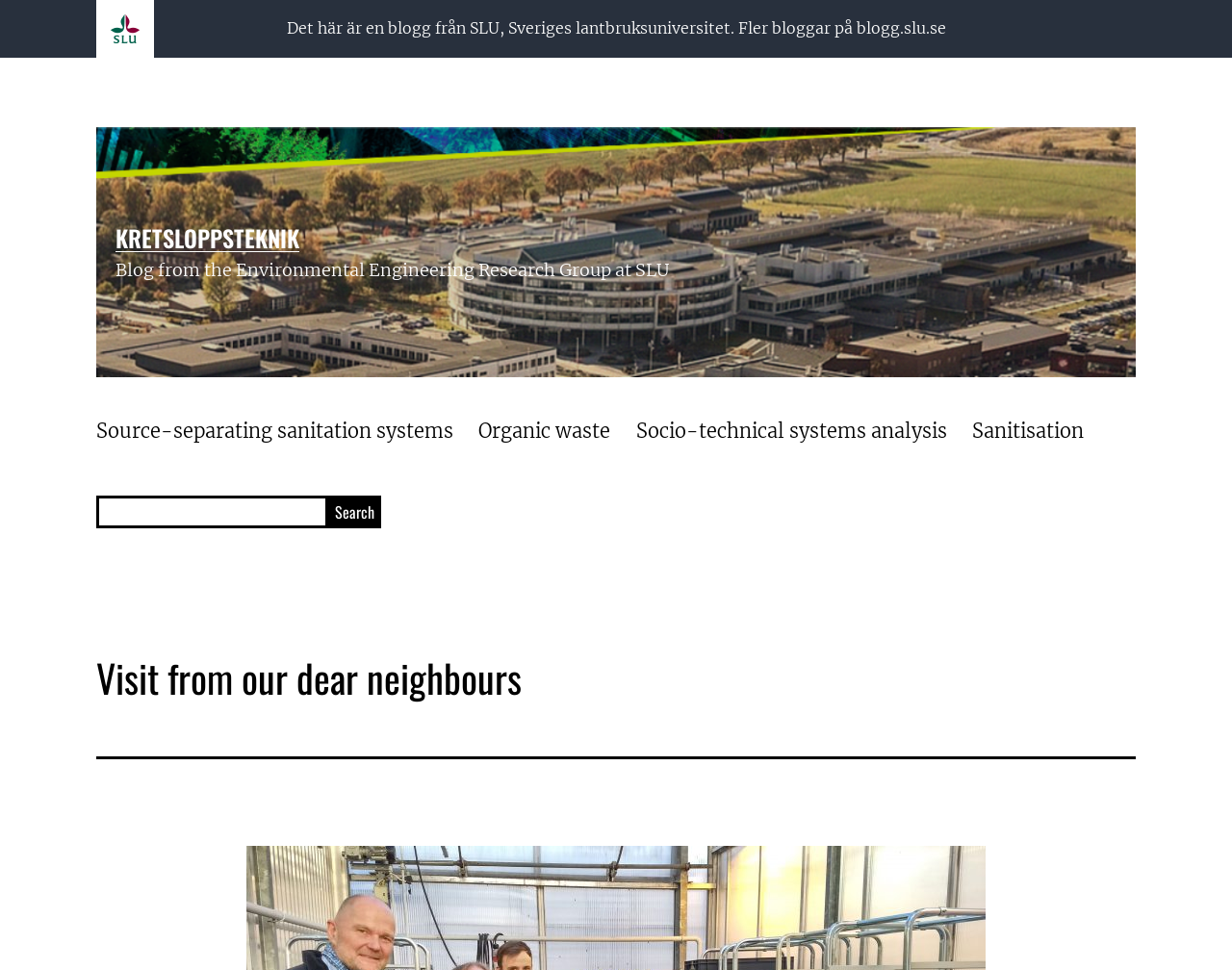What is the title of the current blog post?
Please answer the question with as much detail and depth as you can.

The title of the current blog post can be found in the header element 'Visit from our dear neighbours' which is a heading element.